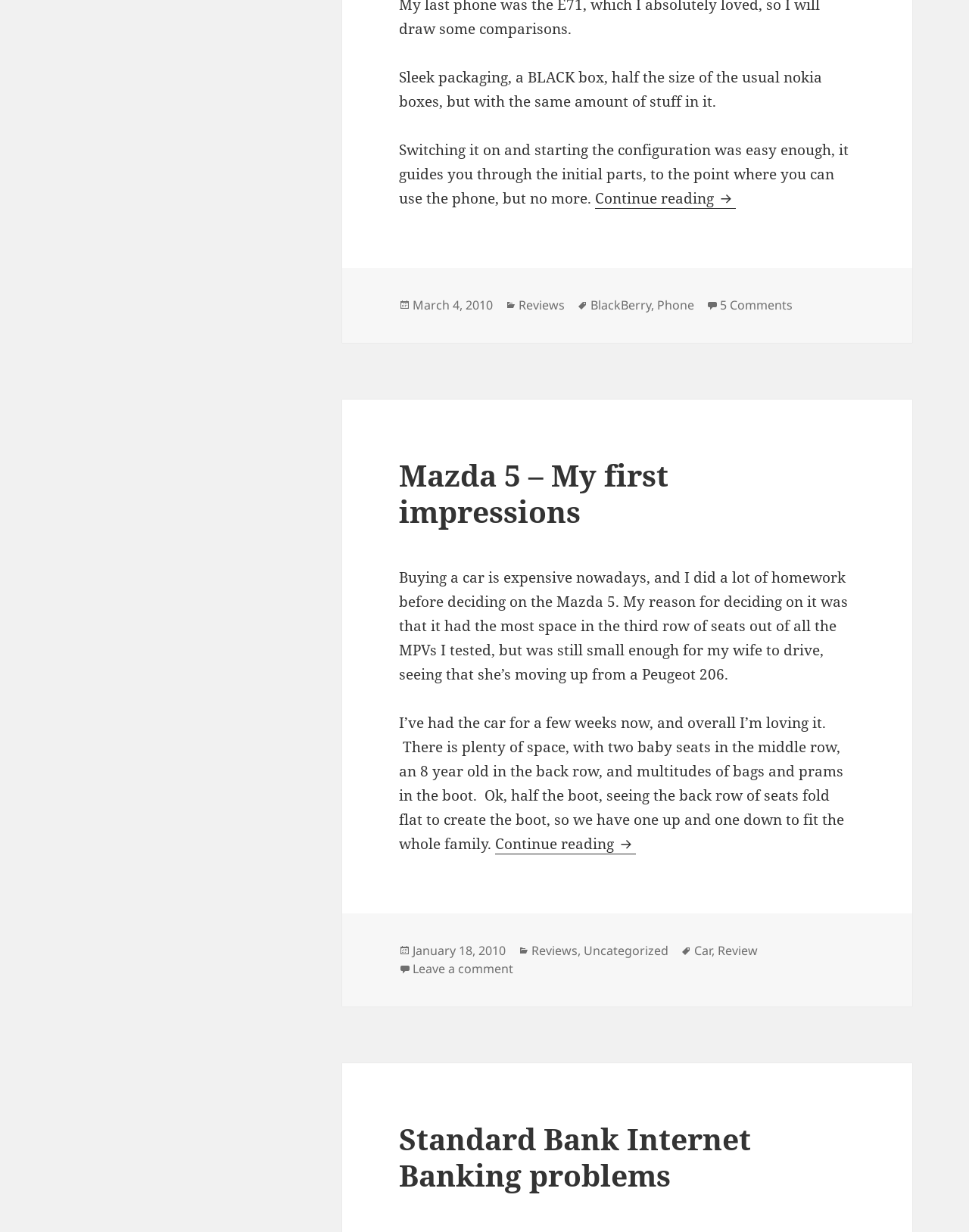Determine the coordinates of the bounding box for the clickable area needed to execute this instruction: "Click the 'Go to the map' button".

None